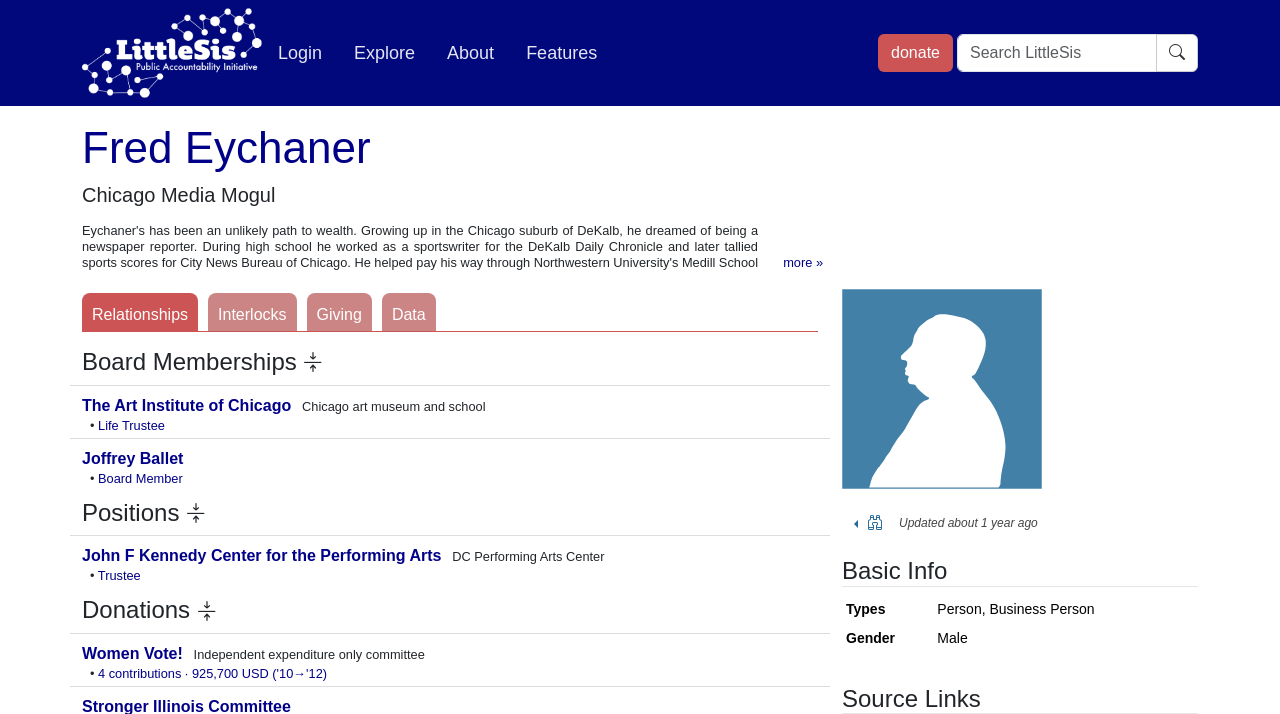Identify the bounding box coordinates for the UI element described as follows: "The Art Institute of Chicago". Ensure the coordinates are four float numbers between 0 and 1, formatted as [left, top, right, bottom].

[0.064, 0.555, 0.227, 0.579]